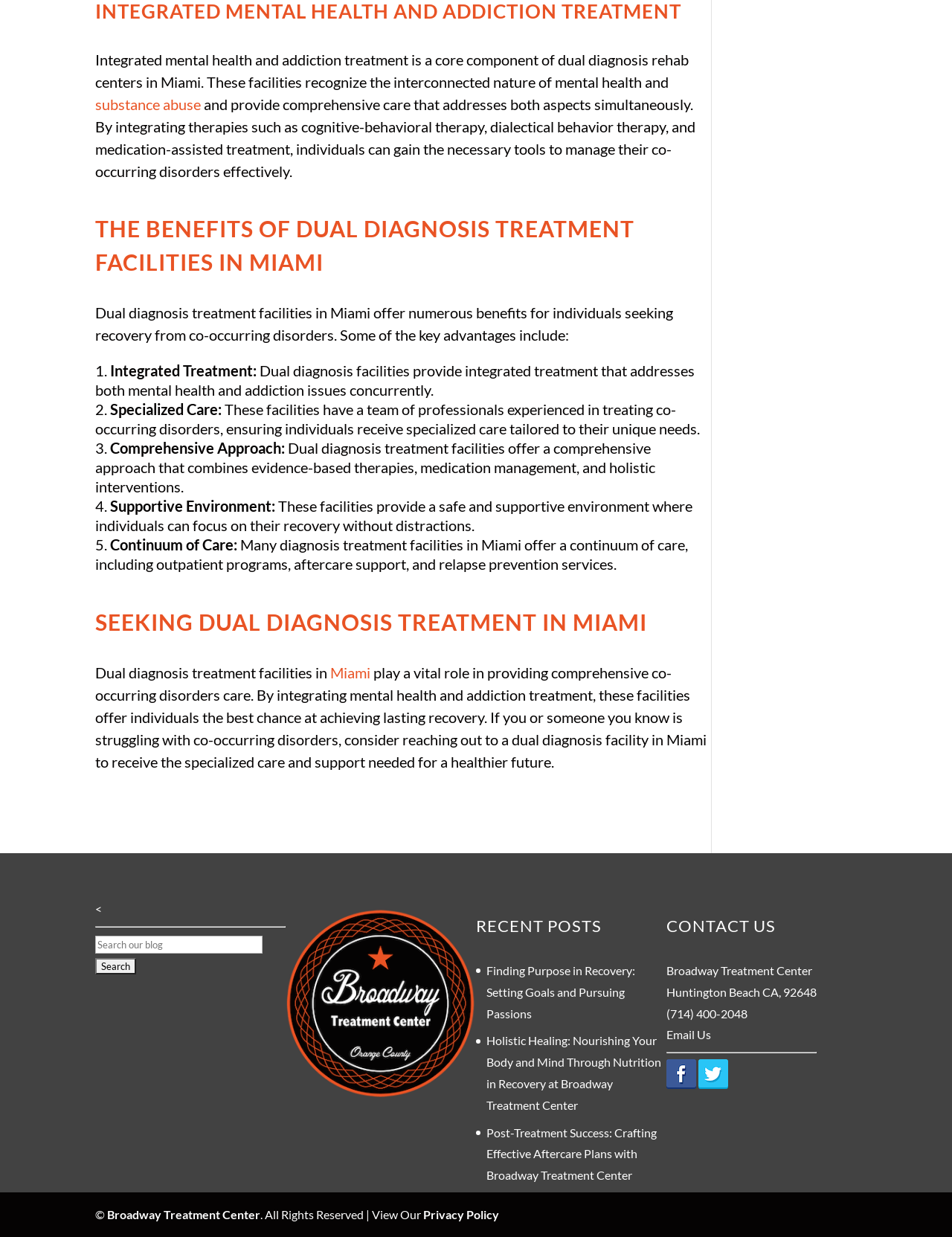Carefully observe the image and respond to the question with a detailed answer:
What are the benefits of dual diagnosis treatment facilities in Miami?

The webpage lists several benefits of dual diagnosis treatment facilities in Miami, including integrated treatment, specialized care, comprehensive approach, supportive environment, and continuum of care. These benefits are listed in a numbered format, with each point explaining how dual diagnosis treatment facilities in Miami can help individuals with co-occurring disorders.